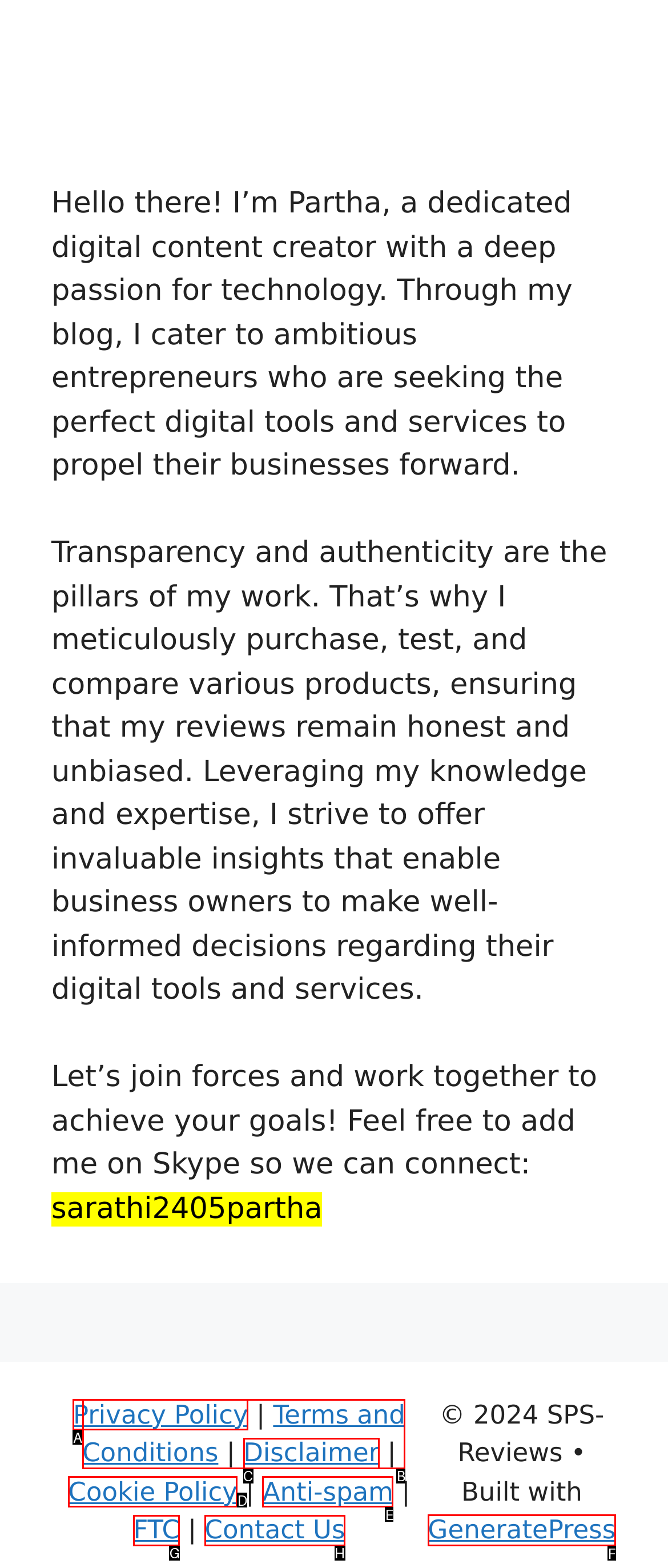Determine which option you need to click to execute the following task: Visit the GeneratePress website. Provide your answer as a single letter.

F